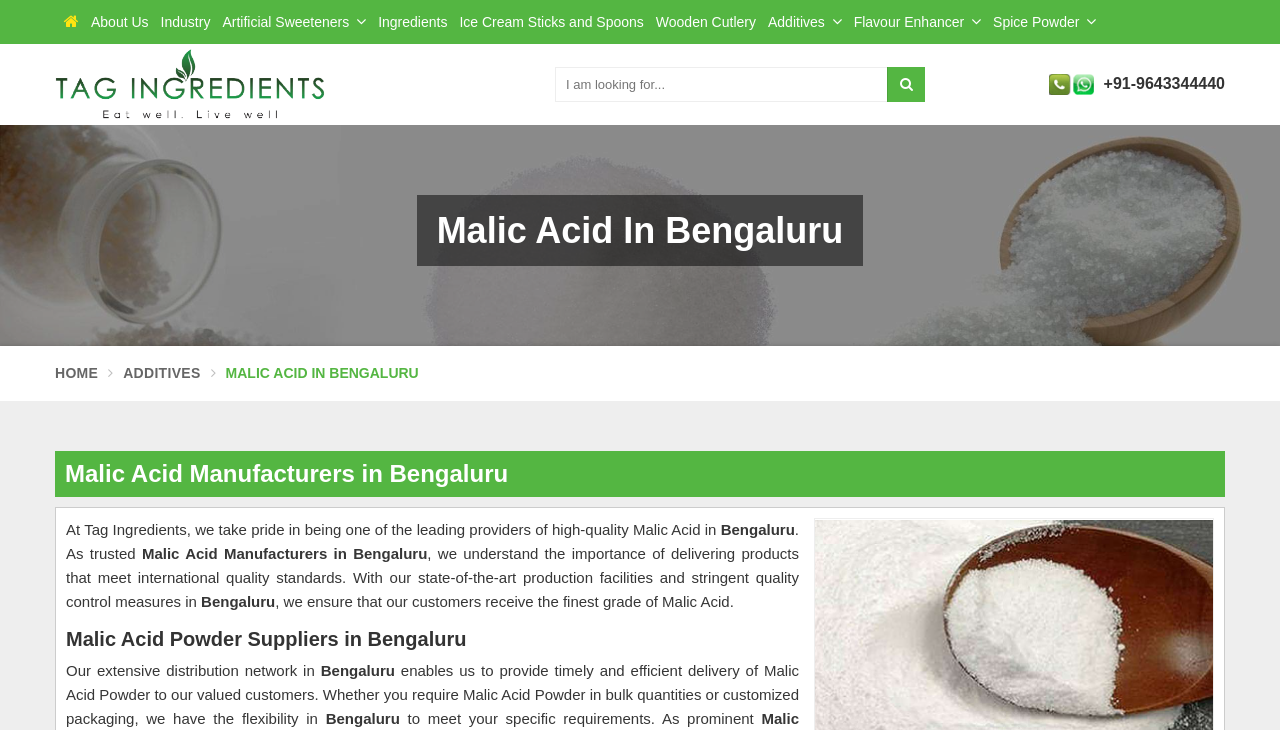What is the format of the product being supplied?
Please answer the question with as much detail and depth as you can.

I determined that the format of the product being supplied is 'Powder' by analyzing the heading 'Malic Acid Powder Suppliers in Bengaluru'. This suggests that the product is being supplied in powder form.